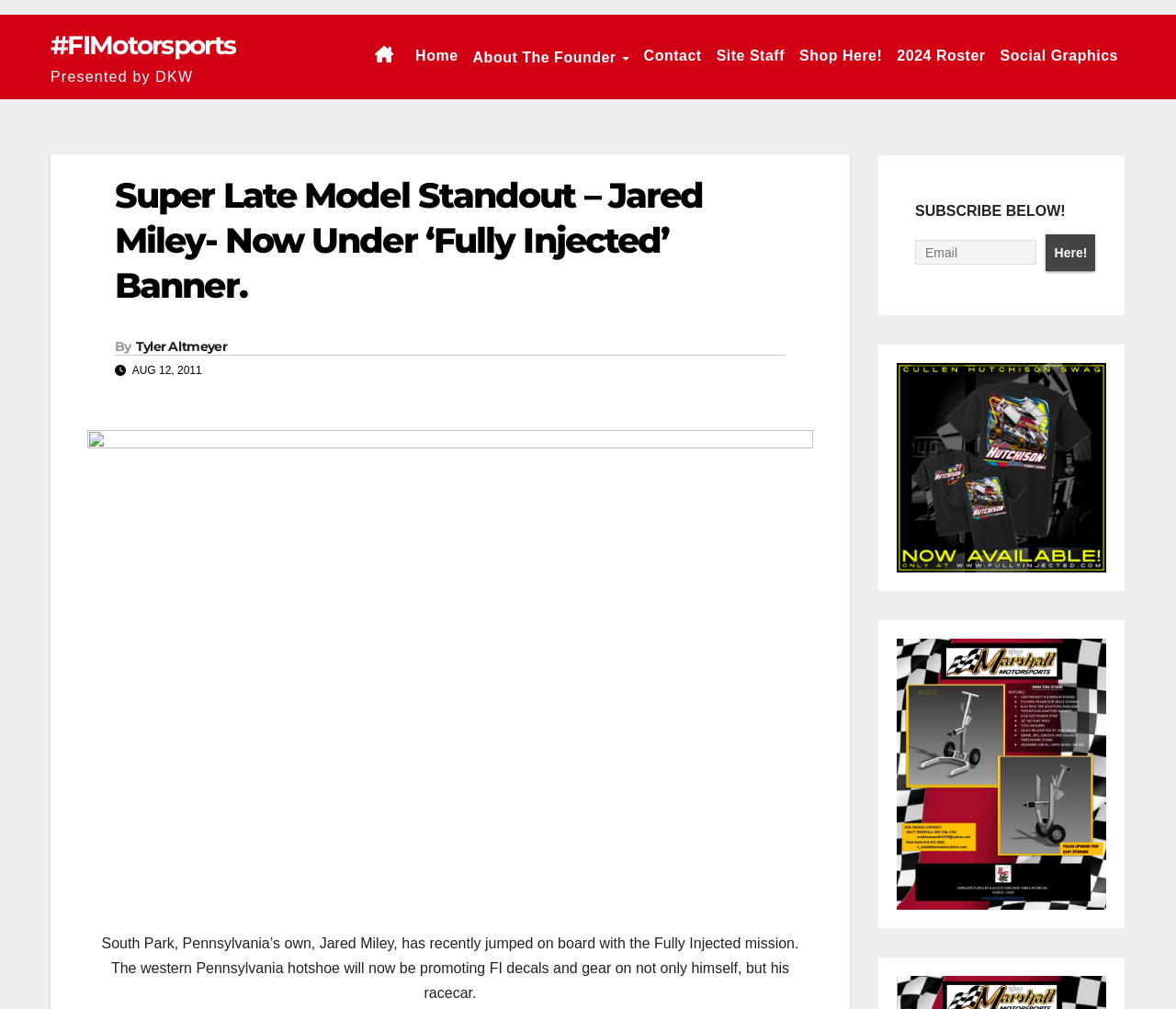Locate the UI element that matches the description About The Founder in the webpage screenshot. Return the bounding box coordinates in the format (top-left x, top-left y, bottom-right x, bottom-right y), with values ranging from 0 to 1.

[0.396, 0.015, 0.541, 0.098]